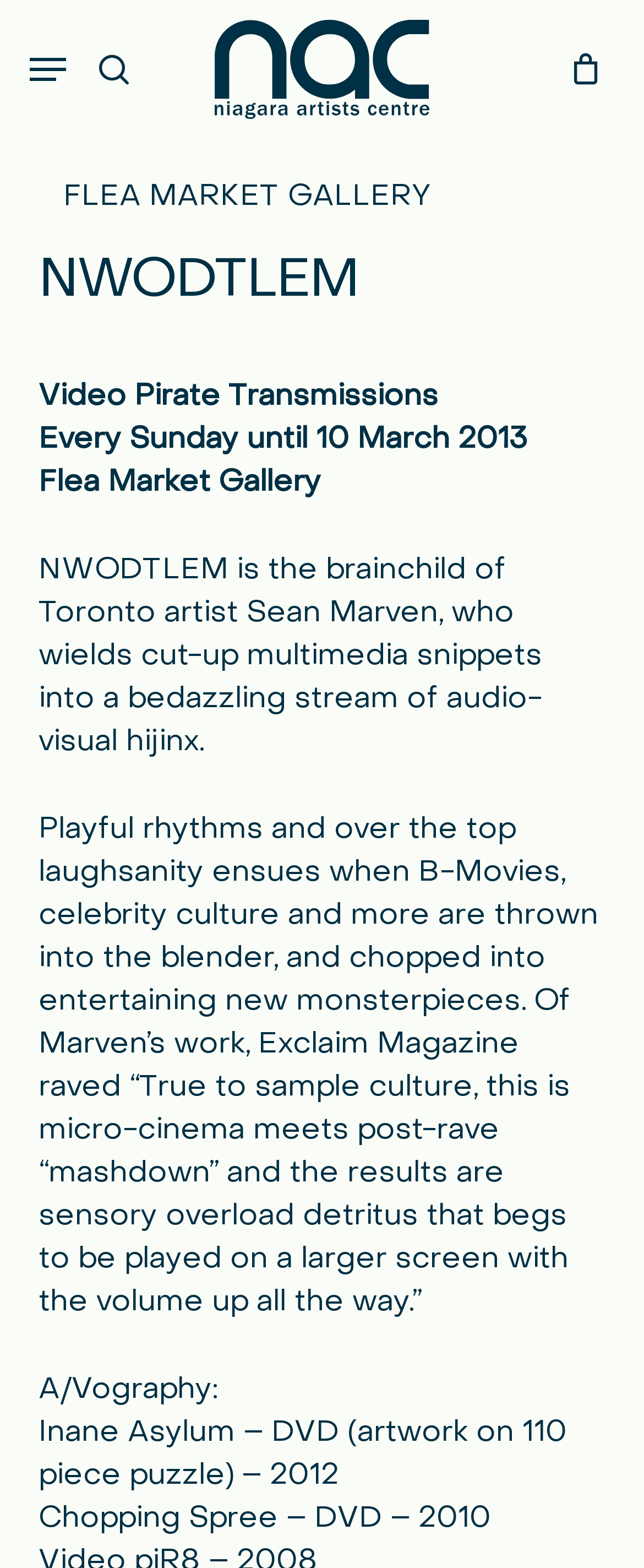Locate the bounding box coordinates for the element described below: "Close Search". The coordinates must be four float values between 0 and 1, formatted as [left, top, right, bottom].

[0.871, 0.039, 0.932, 0.057]